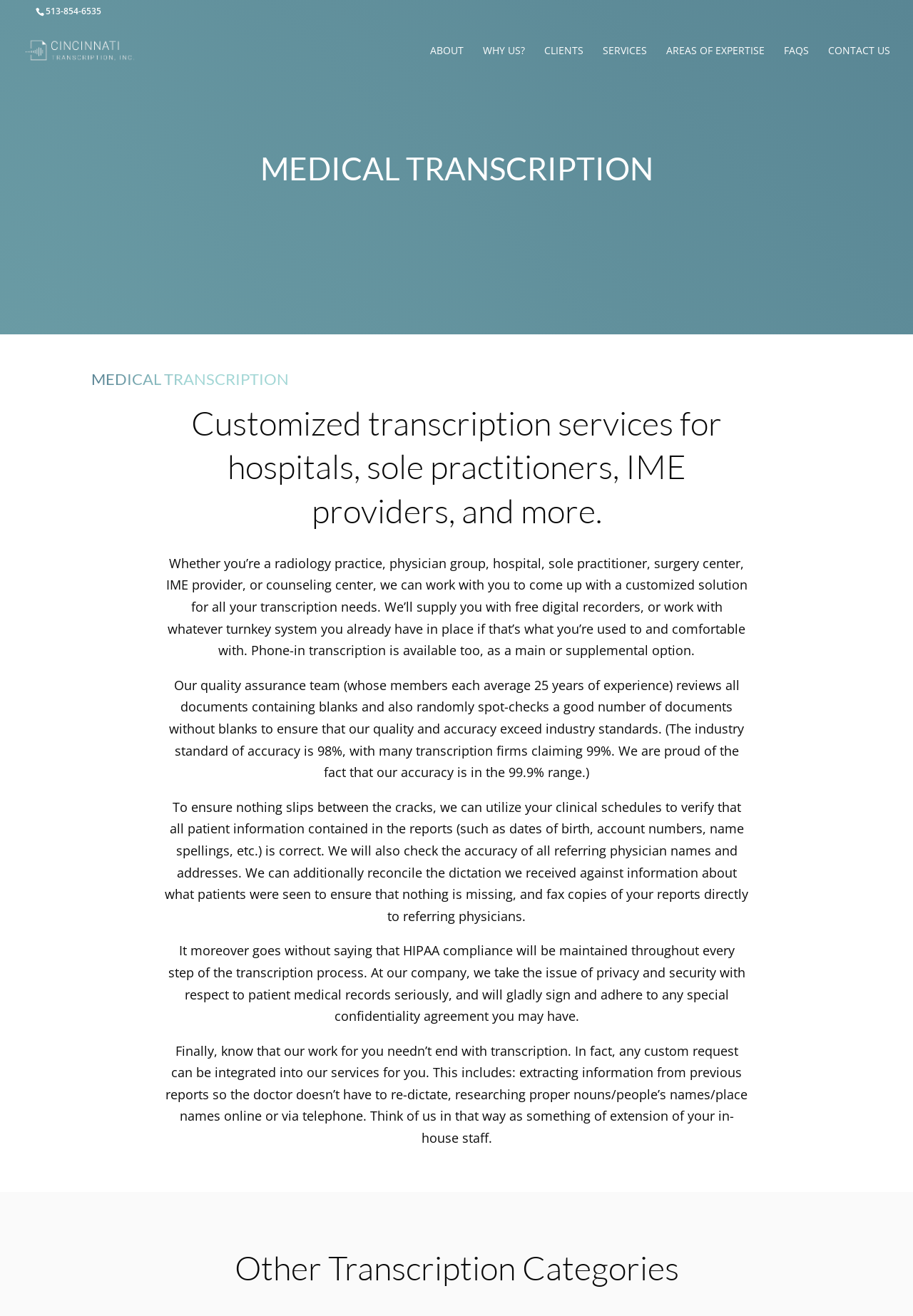Determine the bounding box coordinates of the clickable region to execute the instruction: "Visit the ABOUT page". The coordinates should be four float numbers between 0 and 1, denoted as [left, top, right, bottom].

[0.471, 0.035, 0.508, 0.06]